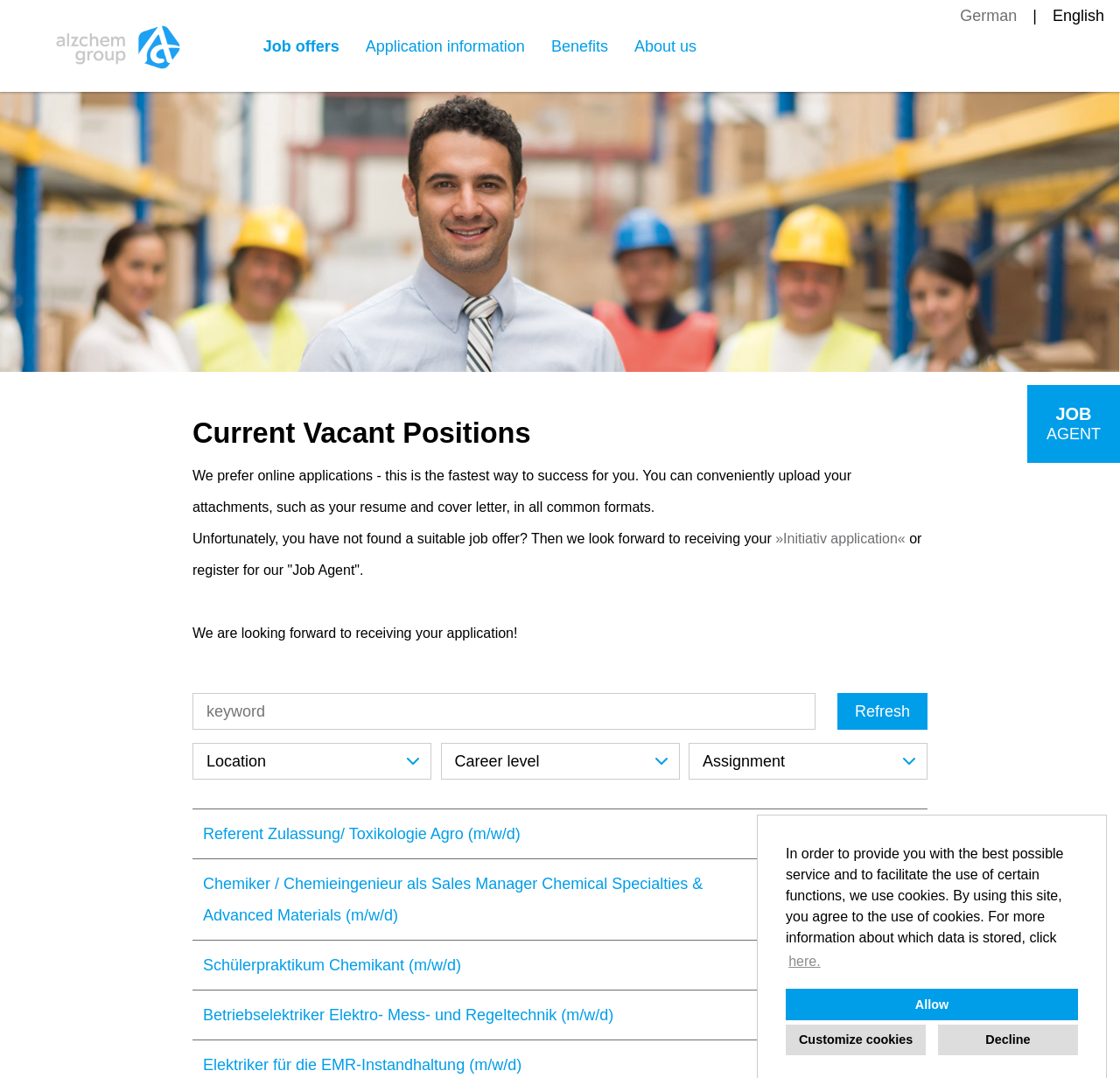Use a single word or phrase to answer the following:
What is the current vacant position at Trostberg?

Referent Zulassung/ Toxikologie Agro